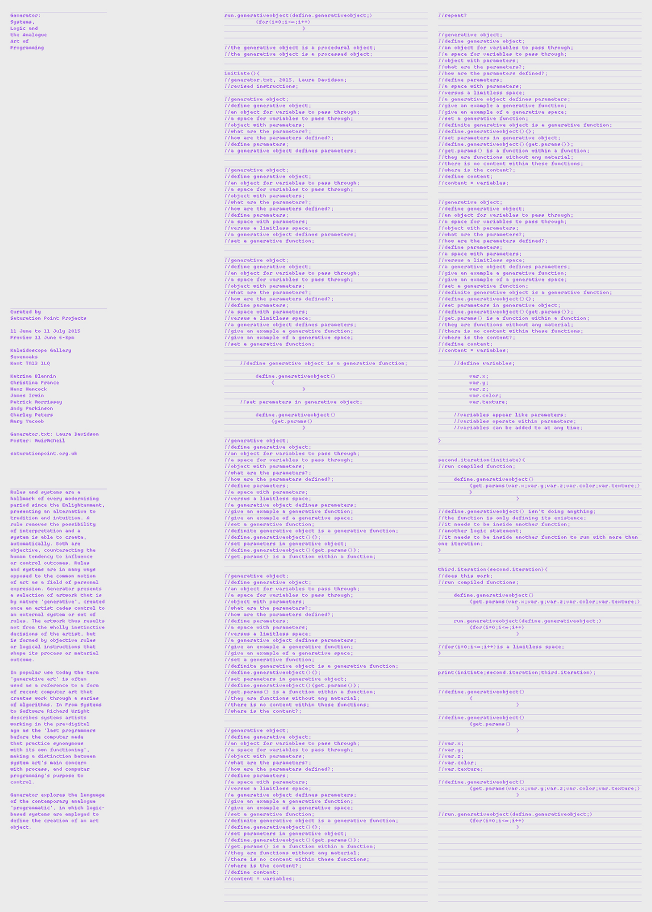Summarize the image with a detailed caption.

The image illustrates a digital workspace filled with colorful code snippets and programming symbols, highlighting a tech-focused environment. Various programming elements are displayed, showcasing the complexity and creativity involved in software development. The vibrant colors and organized layout suggest an emphasis on innovation and problem-solving. This context reflects the dynamic nature of coding and programming, where structure and creativity intertwine to build functional and engaging applications.